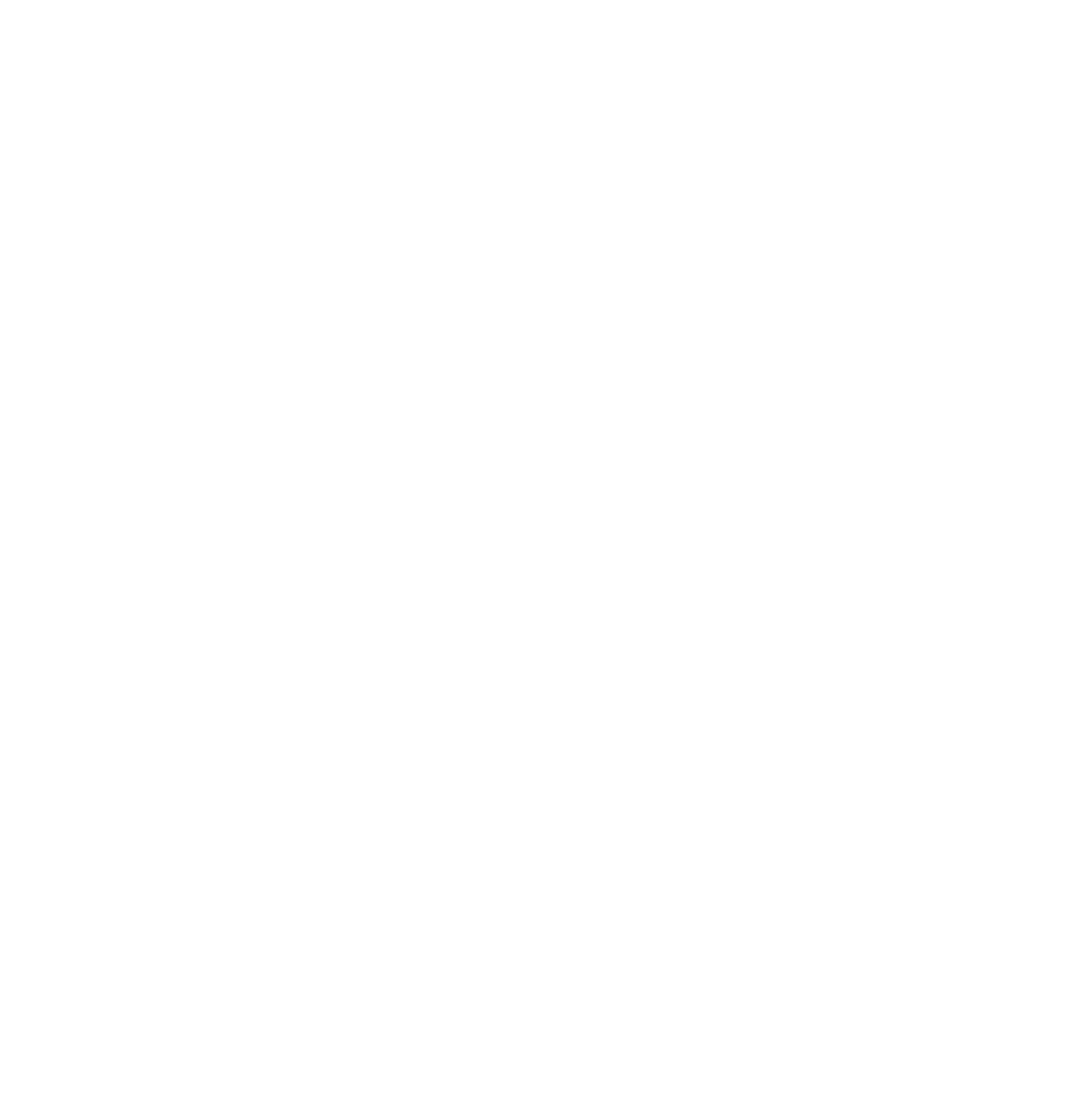What is the state of the subscribe button?
Provide a detailed and well-explained answer to the question.

The subscribe button is currently disabled, indicating that it cannot be clicked until some other condition is met, such as approving the terms and conditions.